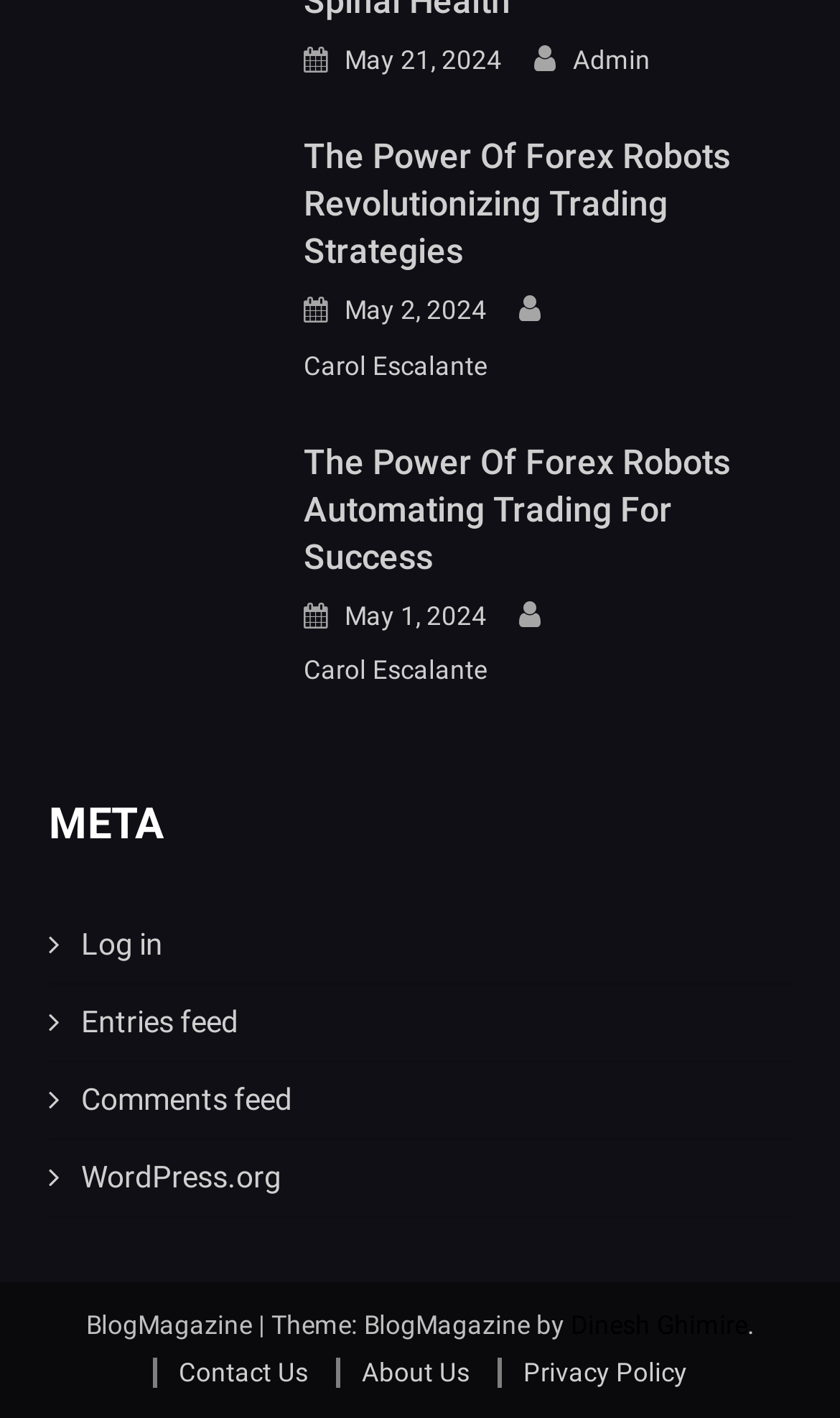Please provide a one-word or short phrase answer to the question:
What is the theme of the website?

BlogMagazine